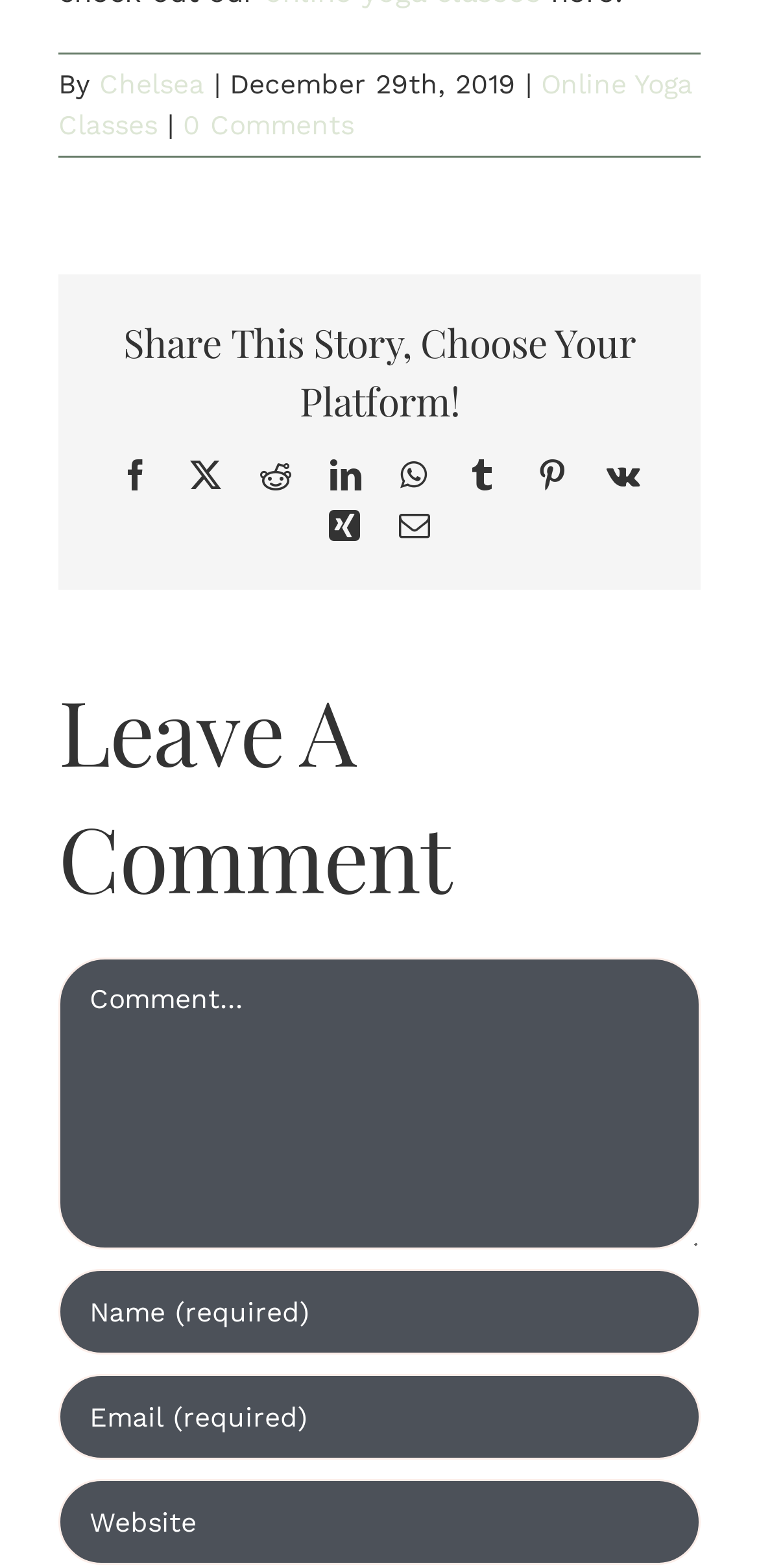Please identify the bounding box coordinates of the clickable region that I should interact with to perform the following instruction: "Click on Chelsea". The coordinates should be expressed as four float numbers between 0 and 1, i.e., [left, top, right, bottom].

[0.131, 0.044, 0.269, 0.064]